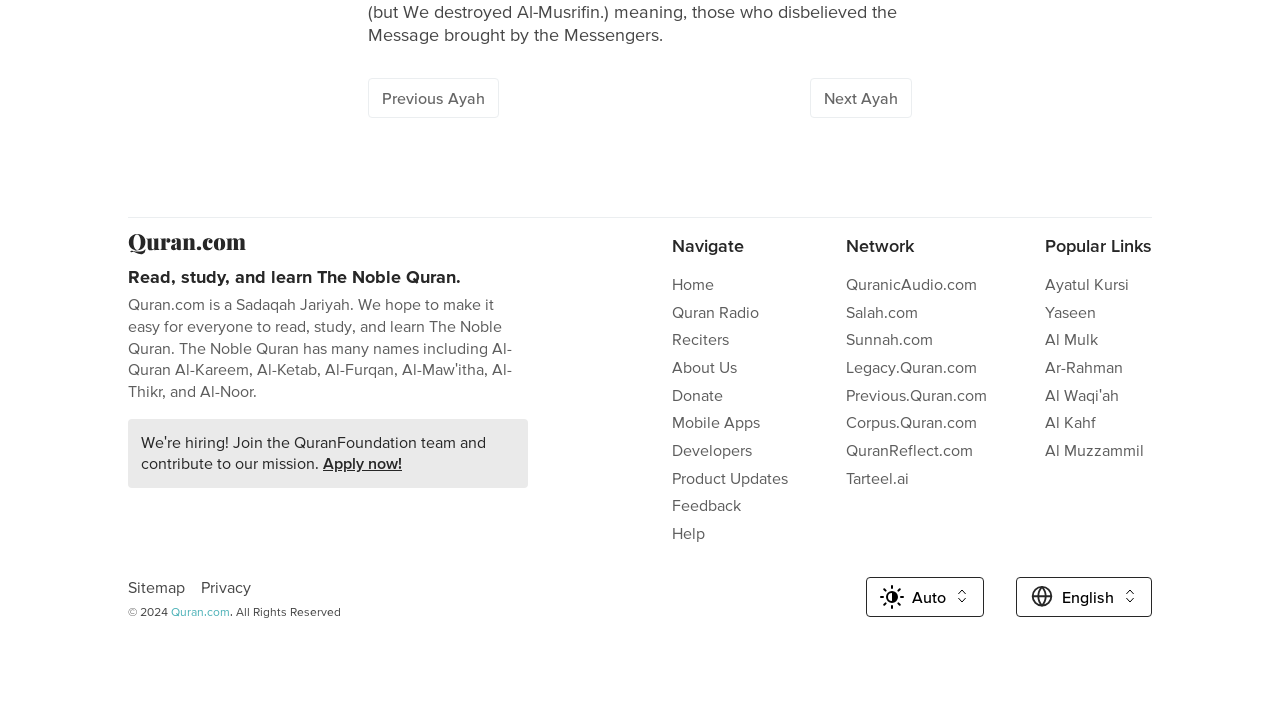Please identify the bounding box coordinates of where to click in order to follow the instruction: "Click the 'Donate' link".

[0.525, 0.549, 0.565, 0.575]